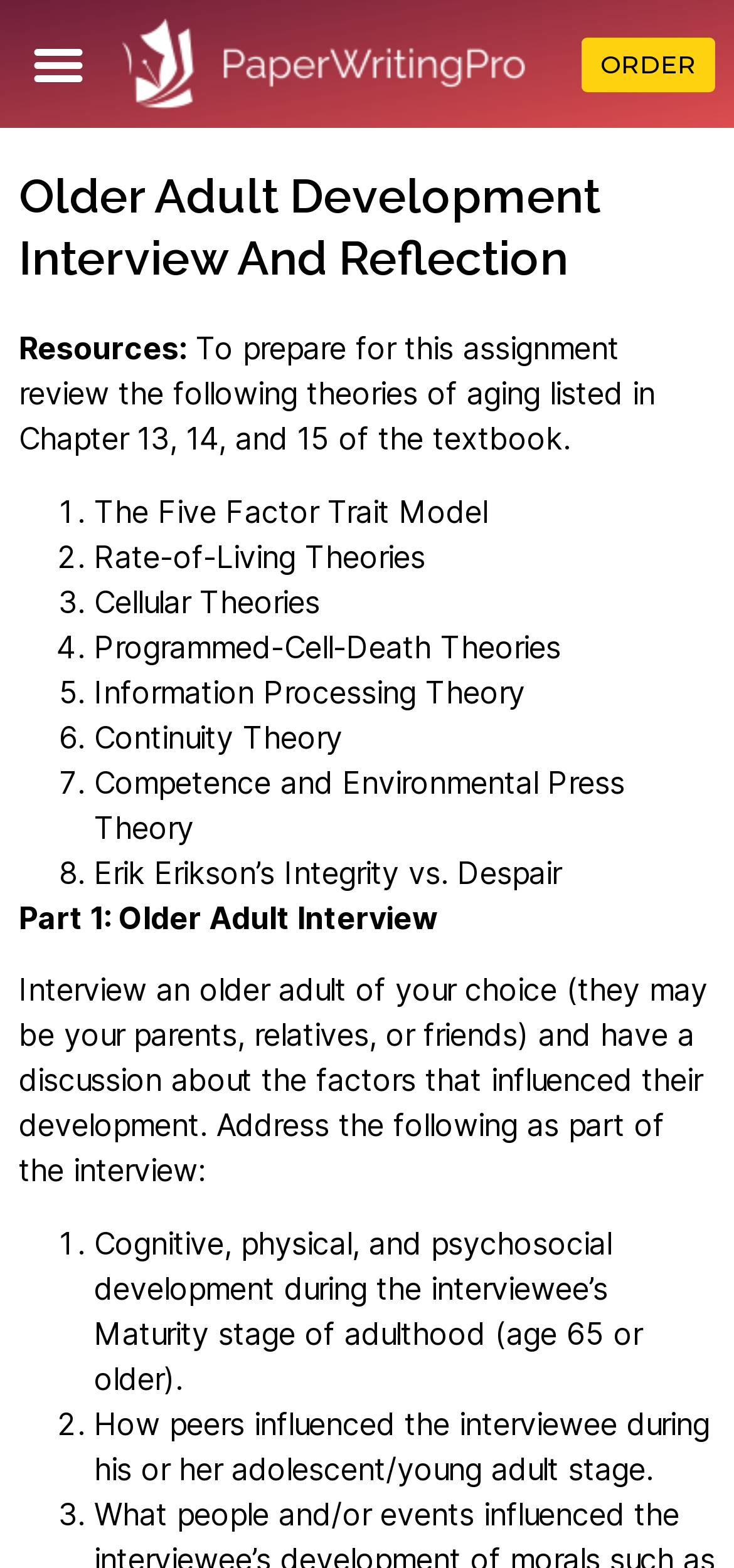Please answer the following question using a single word or phrase: How many questions should be addressed in the interview?

3